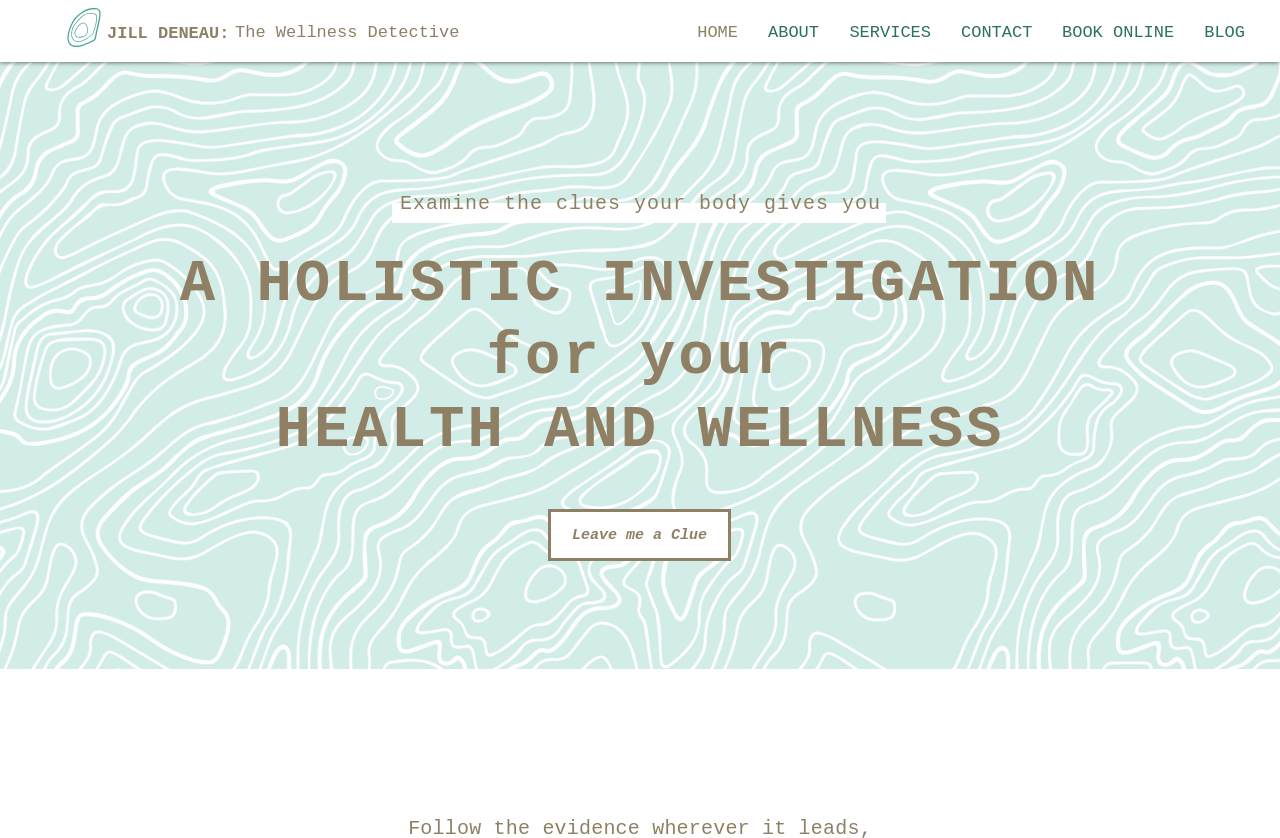Please find the bounding box coordinates of the element that must be clicked to perform the given instruction: "Click on the 'HOME' link". The coordinates should be four float numbers from 0 to 1, i.e., [left, top, right, bottom].

[0.533, 0.024, 0.588, 0.054]